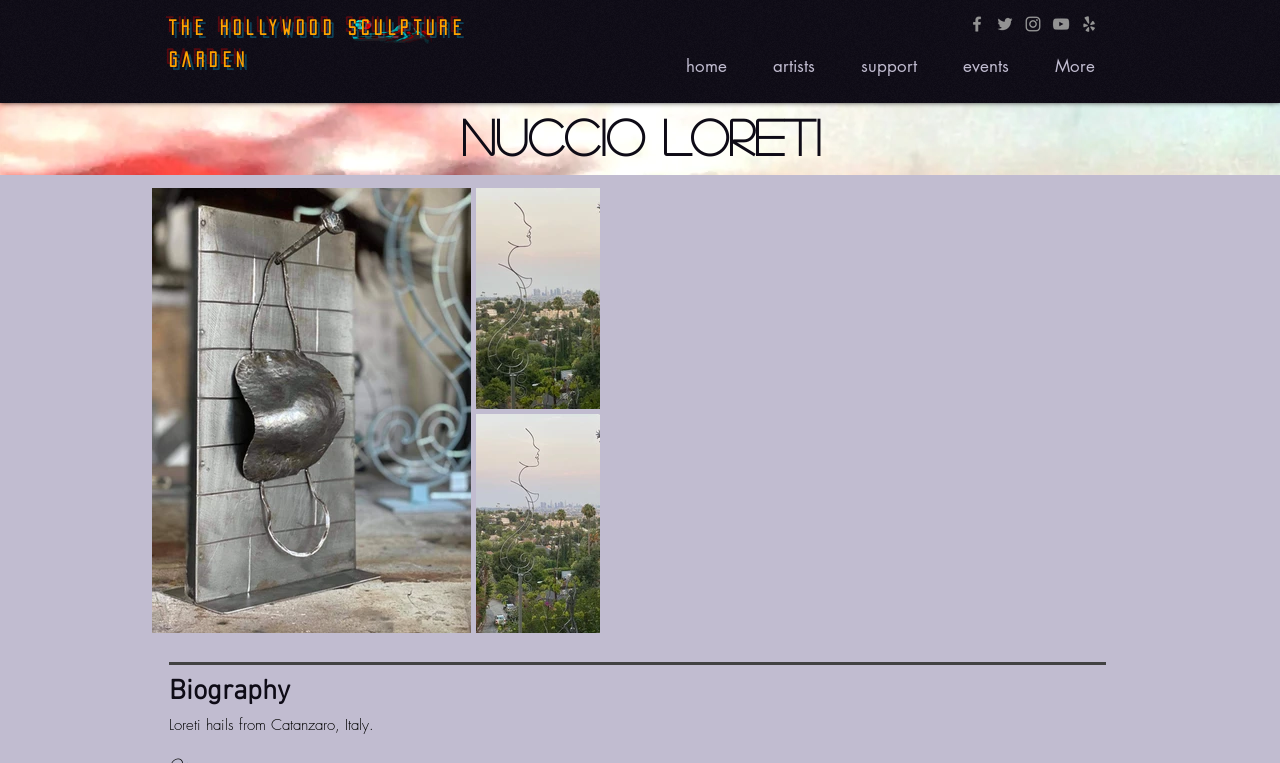Locate the primary headline on the webpage and provide its text.

THE HOLLYWOOD SCULPTURE GARDEN